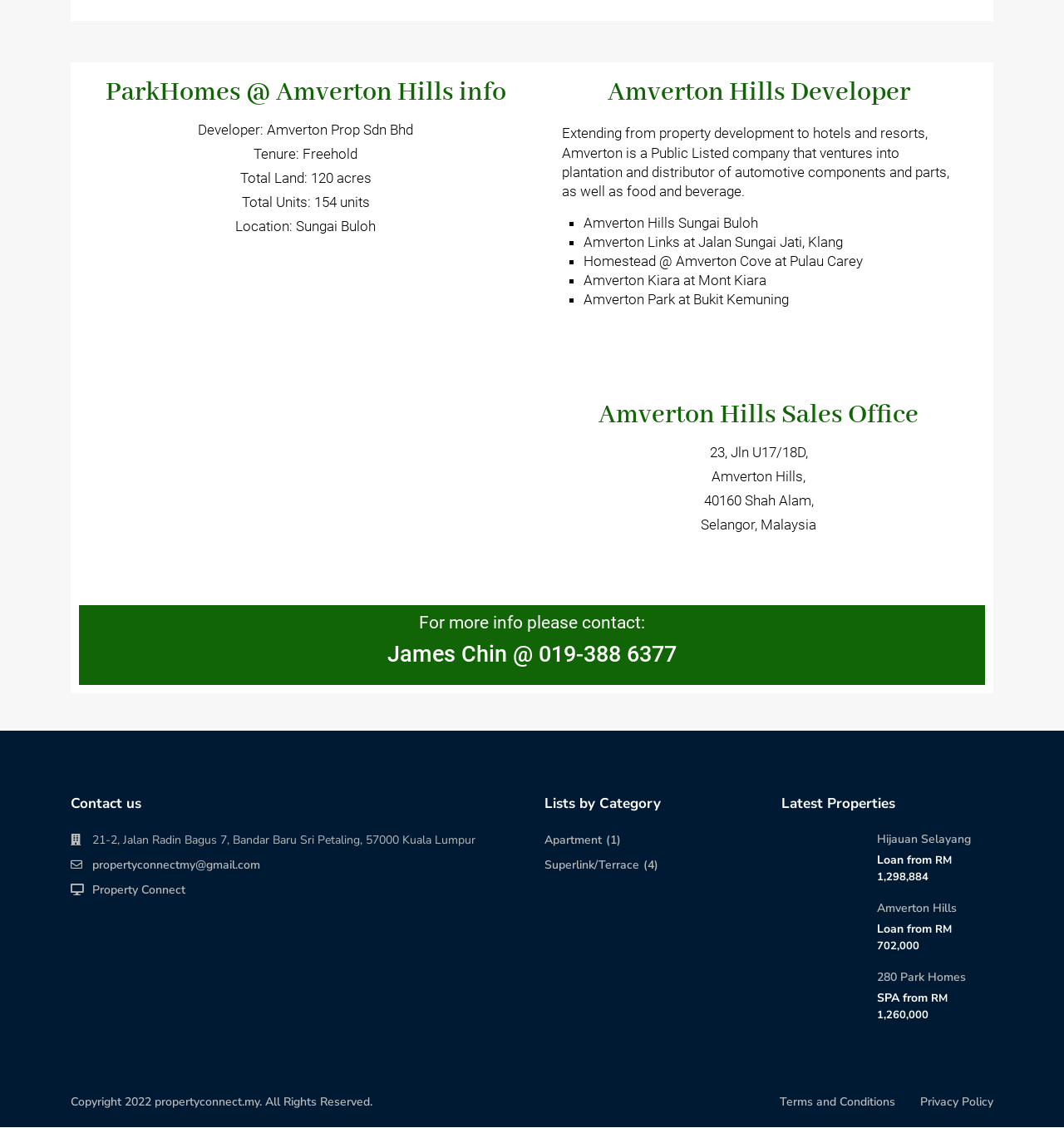What is the price range of properties listed?
Based on the image, give a concise answer in the form of a single word or short phrase.

RM 702,000 to RM 1,298,884